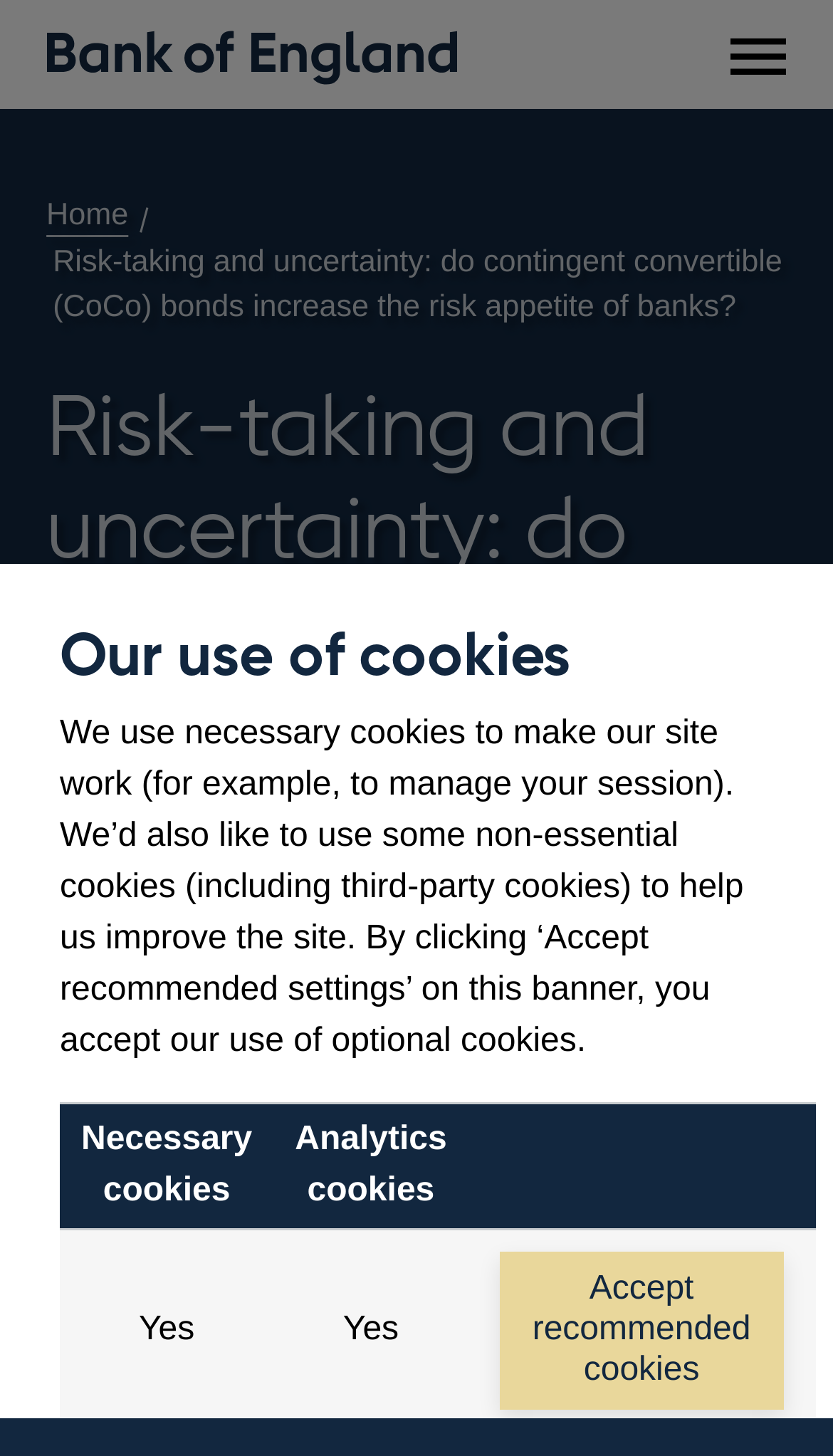Identify the main heading from the webpage and provide its text content.

Risk-taking and uncertainty: do contingent convertible (CoCo) bonds increase the risk appetite of banks?